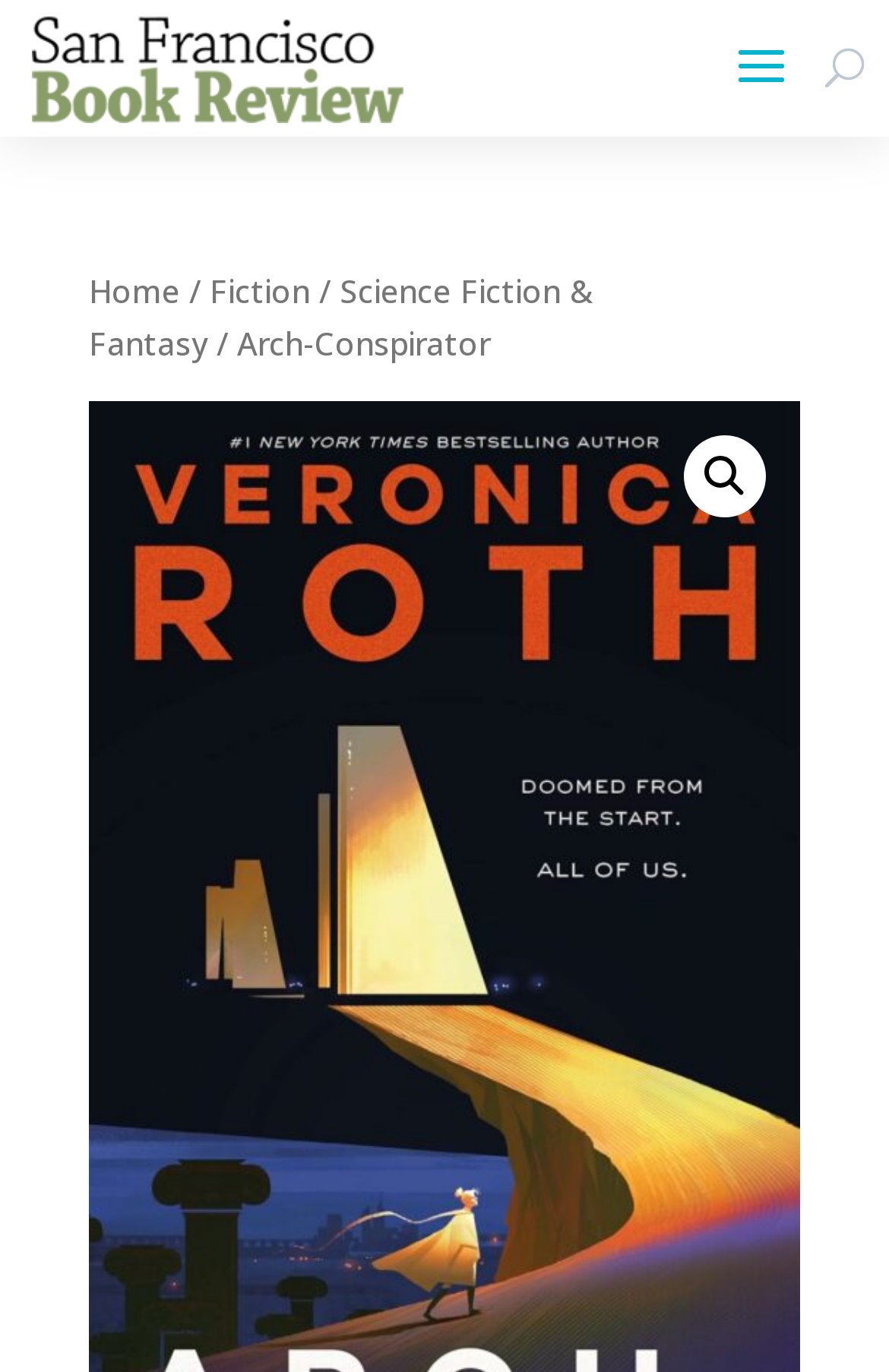Based on the image, provide a detailed and complete answer to the question: 
What is the function of the icon on the top right?

I determined the answer by looking at the element with the bounding box coordinates [0.769, 0.317, 0.862, 0.377], which is a link with the text '🔍'. The magnifying glass icon is commonly used to represent a search function, so I inferred that it is used for searching.